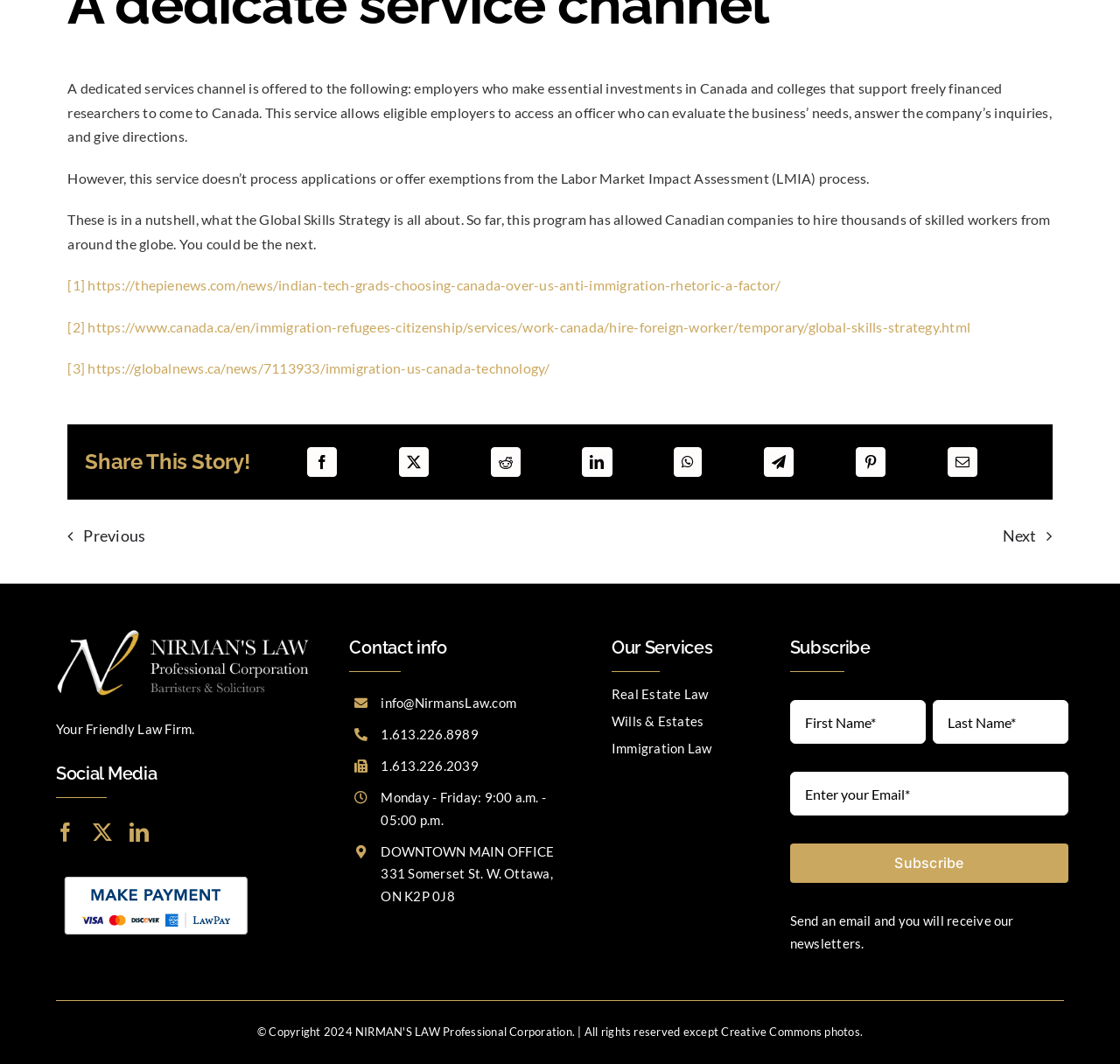Identify the bounding box coordinates of the clickable section necessary to follow the following instruction: "Click the 'LinkedIn' link to view the law firm's social media". The coordinates should be presented as four float numbers from 0 to 1, i.e., [left, top, right, bottom].

[0.516, 0.416, 0.55, 0.452]